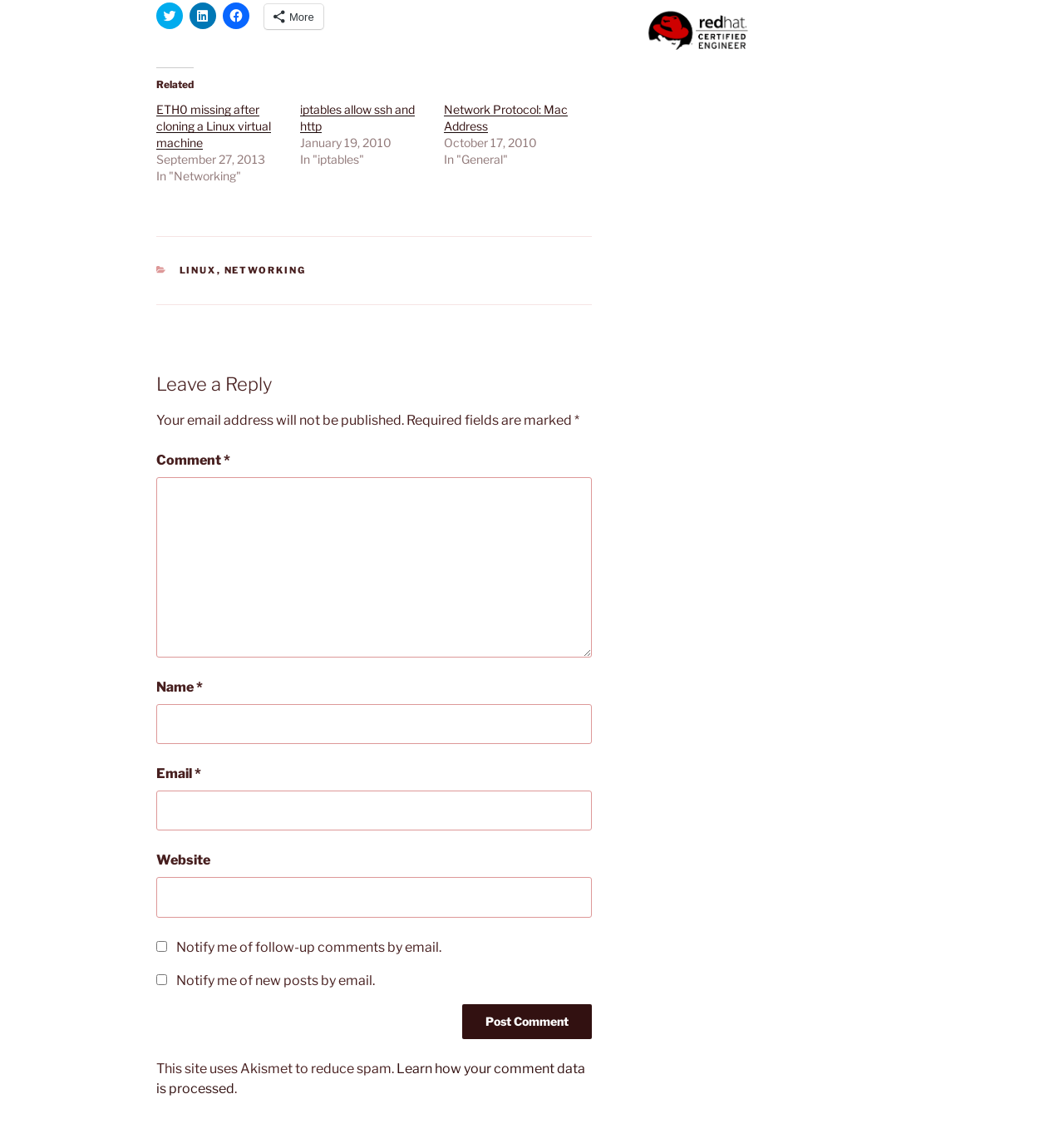Answer the question with a single word or phrase: 
How many checkboxes are there in the comment form?

2